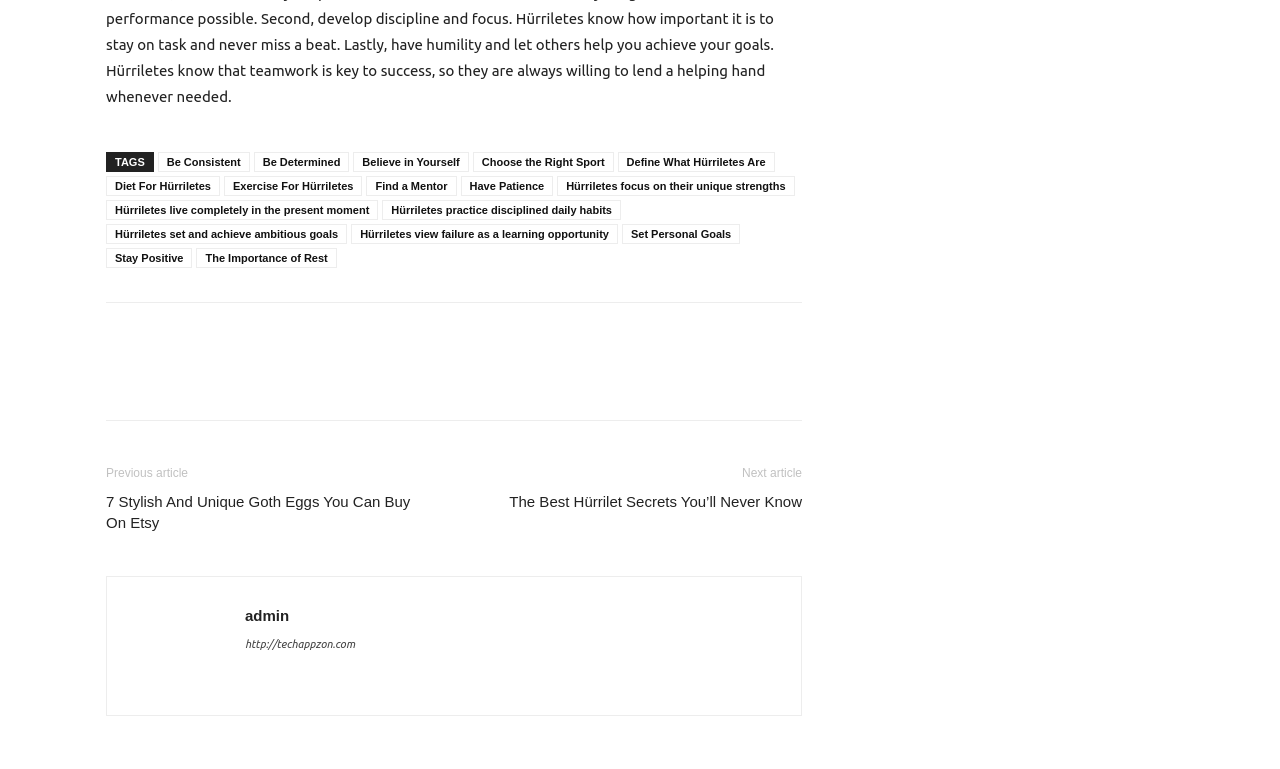How many links are present in the footer that start with 'Hürriletes'?
Using the image, elaborate on the answer with as much detail as possible.

There are 4 links present in the footer that start with 'Hürriletes', which are 'Hürriletes focus on their unique strengths', 'Hürriletes live completely in the present moment', 'Hürriletes practice disciplined daily habits', and 'Hürriletes set and achieve ambitious goals'.